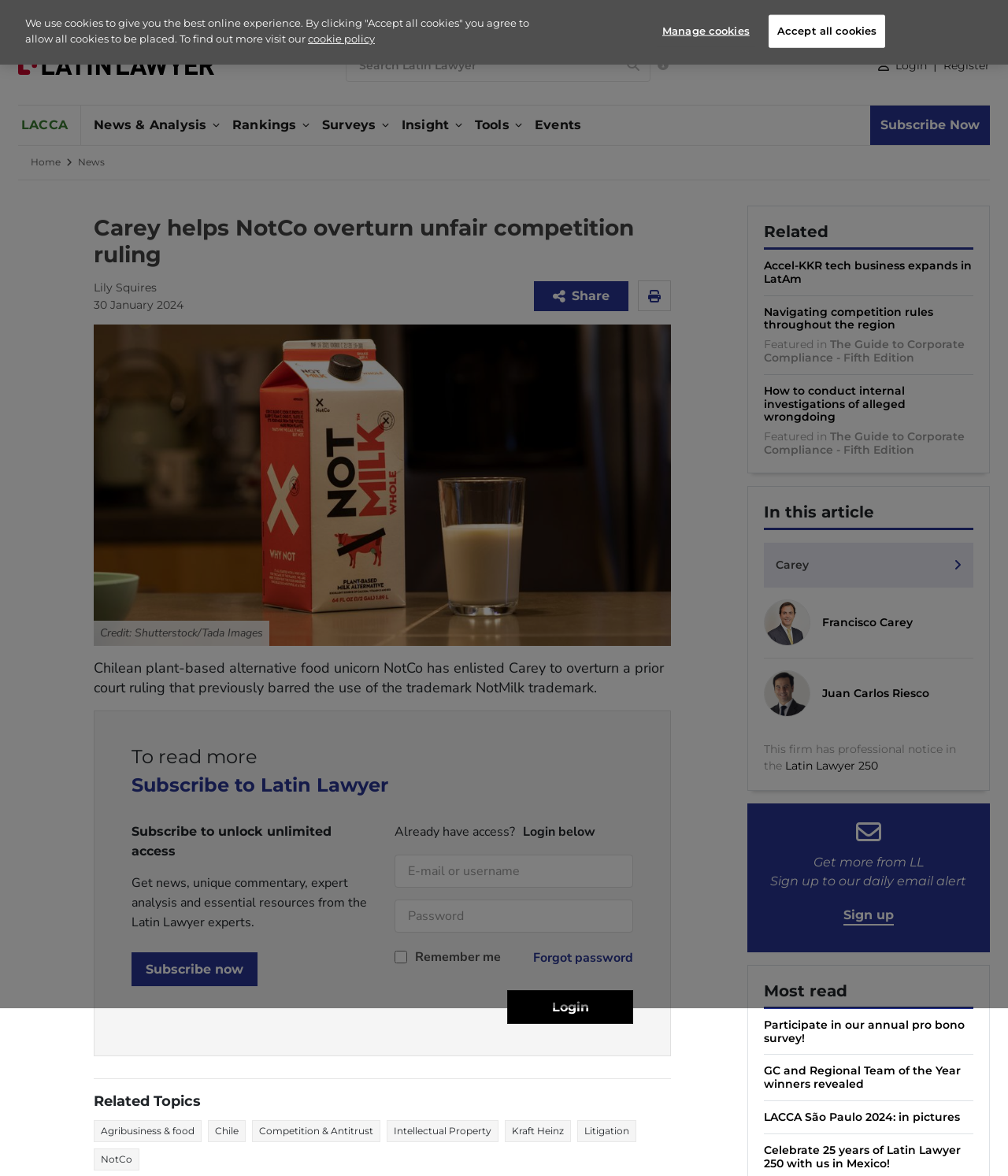With reference to the image, please provide a detailed answer to the following question: What is the topic of the article?

The answer can be inferred from the heading 'Carey helps NotCo overturn unfair competition ruling' and the static text 'Chilean plant-based alternative food unicorn NotCo has enlisted Carey to overturn a prior court ruling that previously barred the use of the trademark NotMilk trademark.' which provides more context about the article.